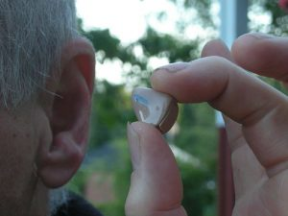Offer an in-depth description of the image.

The image depicts a close-up of a person holding a small hearing aid, illustrating its compact design and functionality. The individual appears to be over the age of 50, emphasizing the context of the recent study discussed in the adjacent article. In the background, we can see a glimpse of greenery, suggesting an outdoor setting. This image aligns with the theme of promoting hearing aids as a beneficial tool for seniors, particularly in light of research indicating that they may lower the risk of dementia. The hearing aid, positioned near the person's ear, symbolizes the connection between sound and cognitive health, a crucial aspect highlighted in the study's findings.